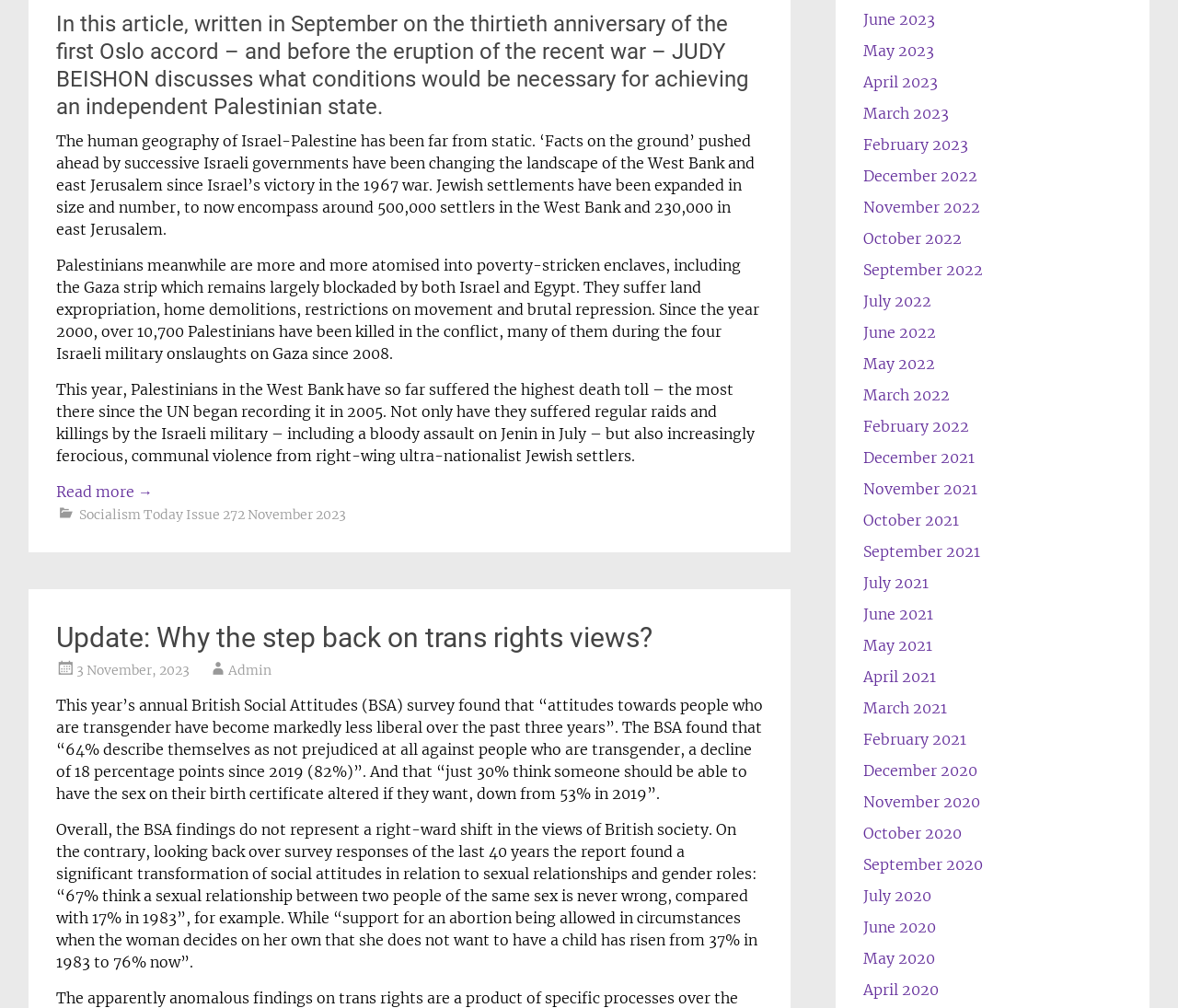Please provide a one-word or short phrase answer to the question:
How many settlers are in the West Bank?

500,000